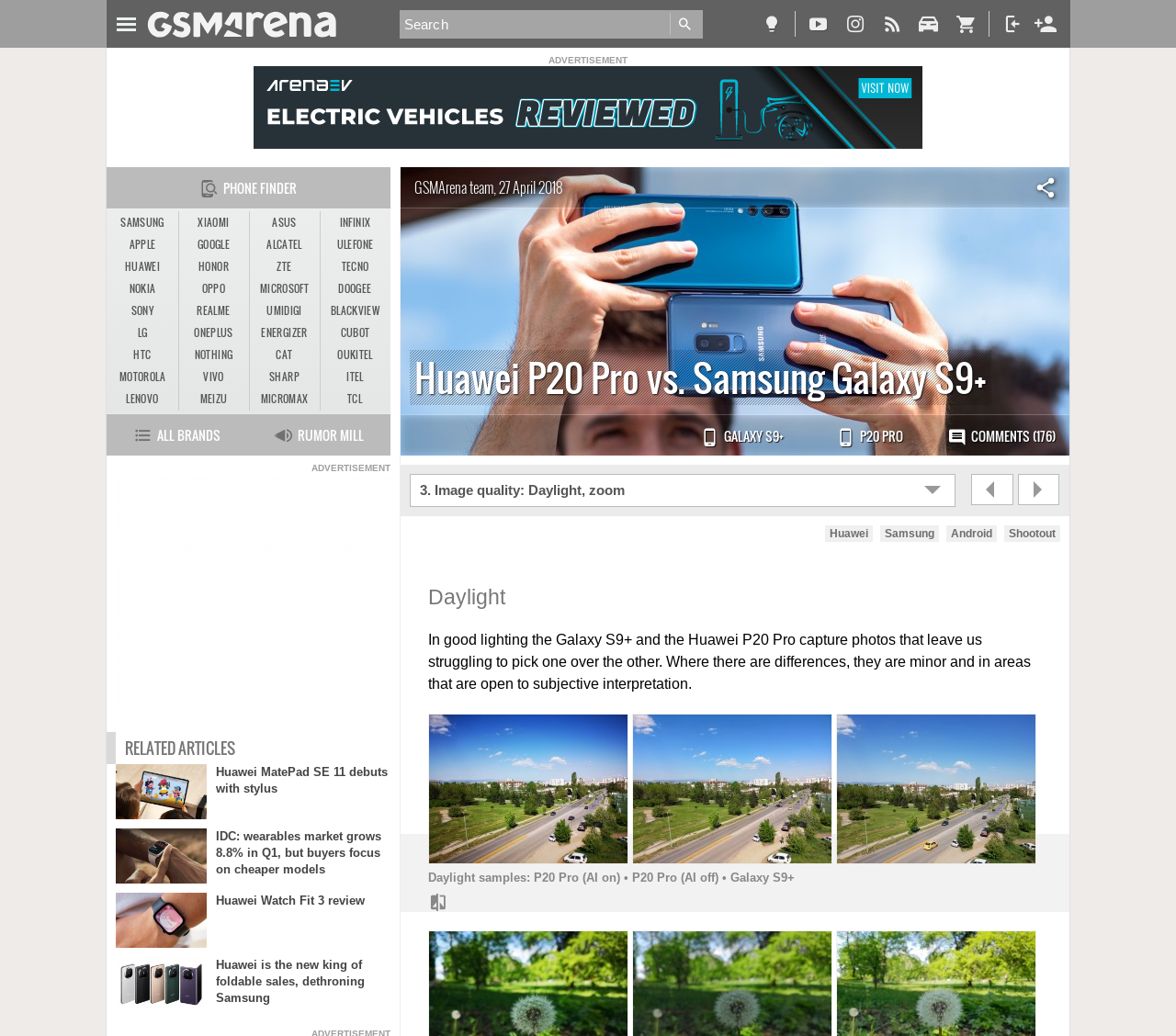What are the three image samples compared in this article?
Refer to the image and provide a one-word or short phrase answer.

P20 Pro (AI on), P20 Pro (AI off), Galaxy S9+